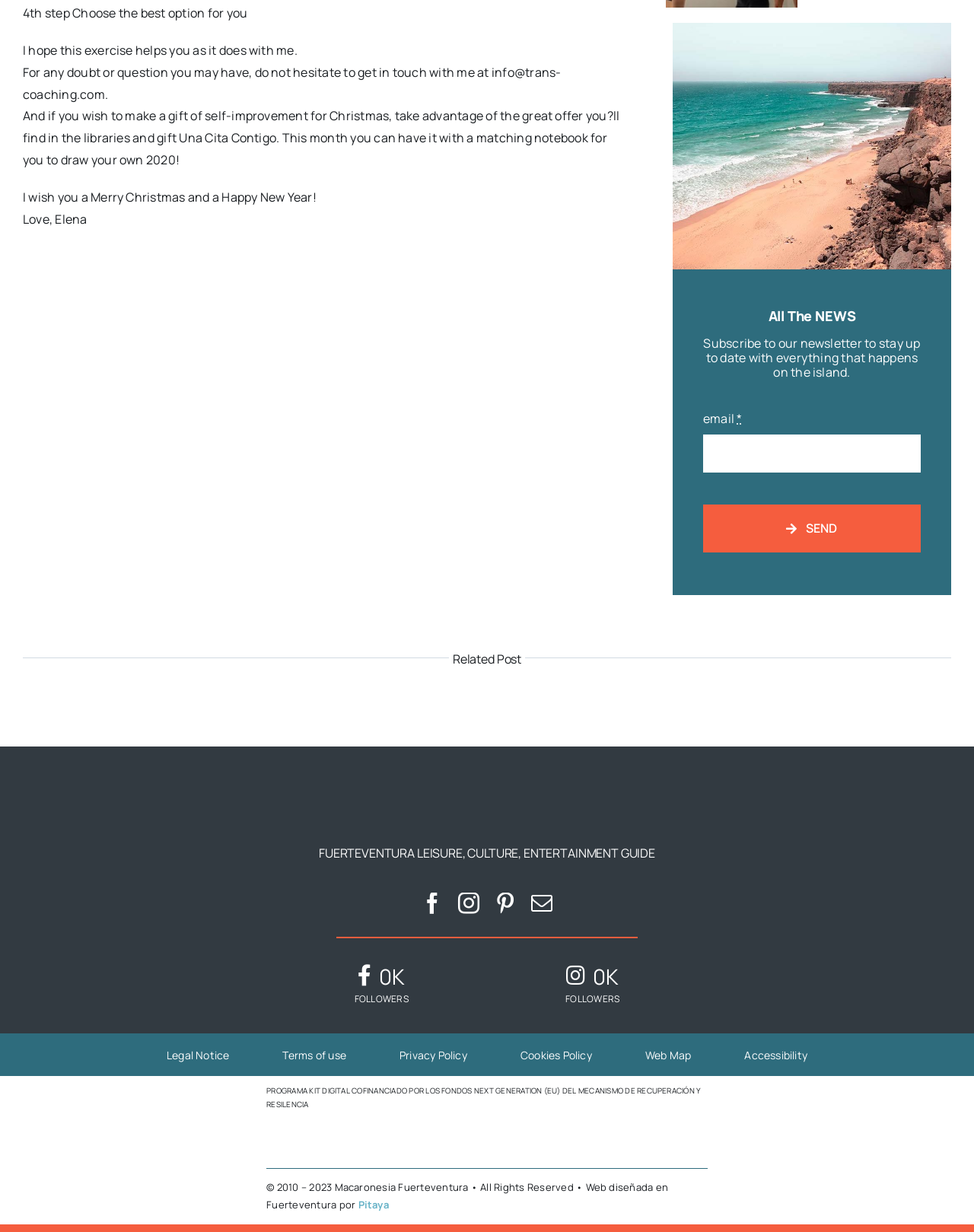Please give the bounding box coordinates of the area that should be clicked to fulfill the following instruction: "Send the email". The coordinates should be in the format of four float numbers from 0 to 1, i.e., [left, top, right, bottom].

[0.722, 0.409, 0.945, 0.449]